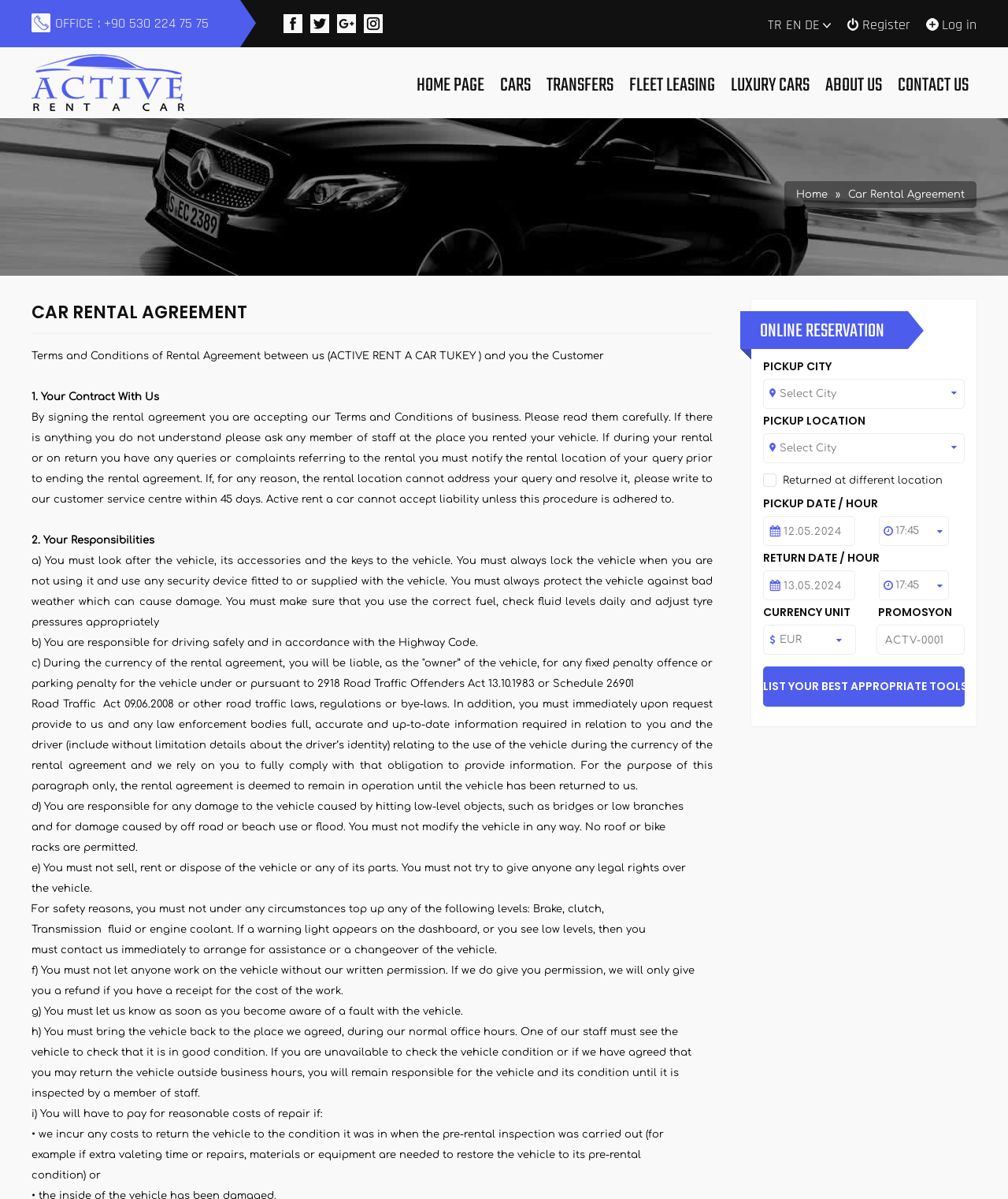Please extract the primary headline from the webpage.

CAR RENTAL AGREEMENT